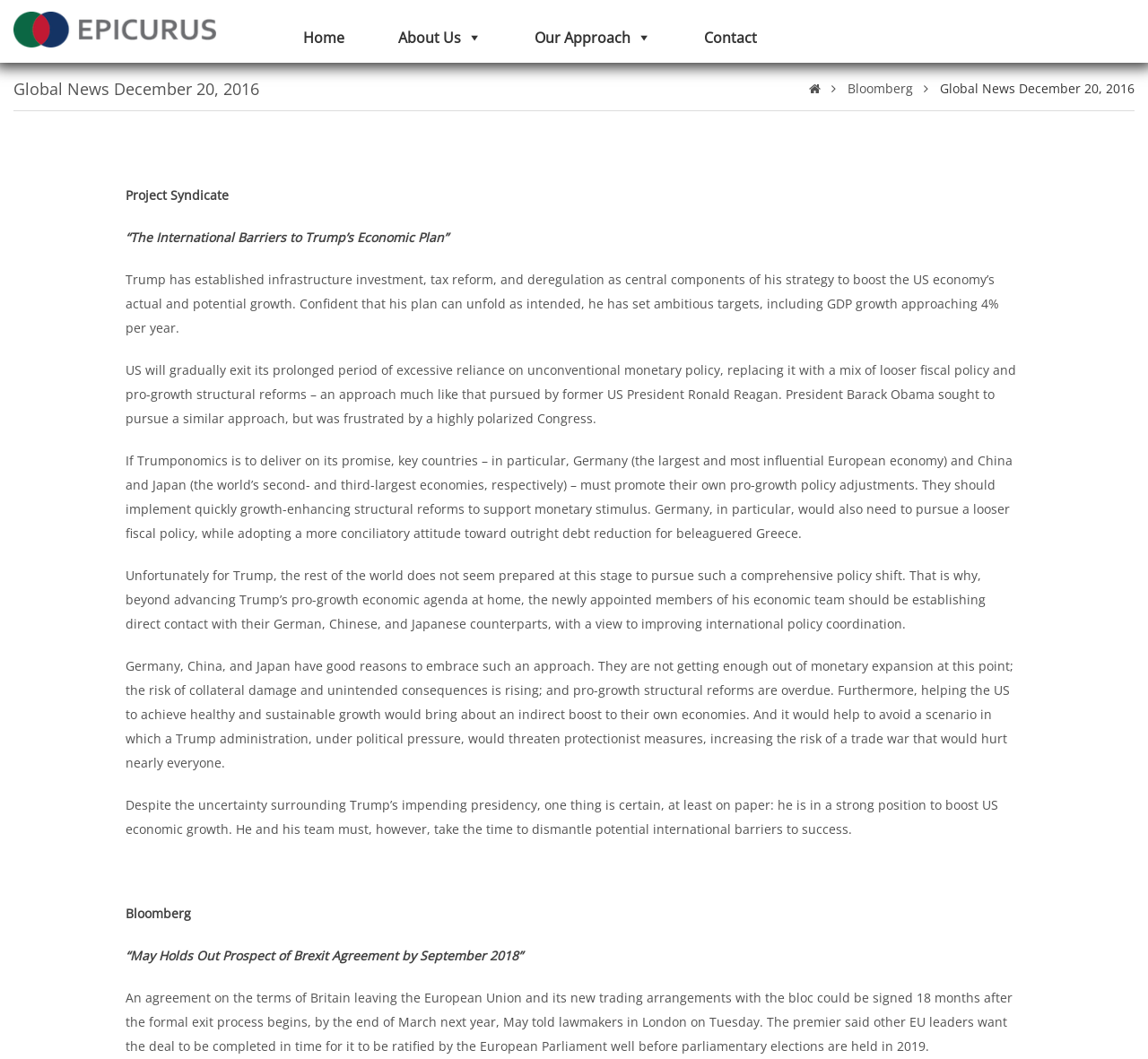Please determine the bounding box of the UI element that matches this description: Global News December 20, 2016. The coordinates should be given as (top-left x, top-left y, bottom-right x, bottom-right y), with all values between 0 and 1.

[0.819, 0.076, 0.988, 0.091]